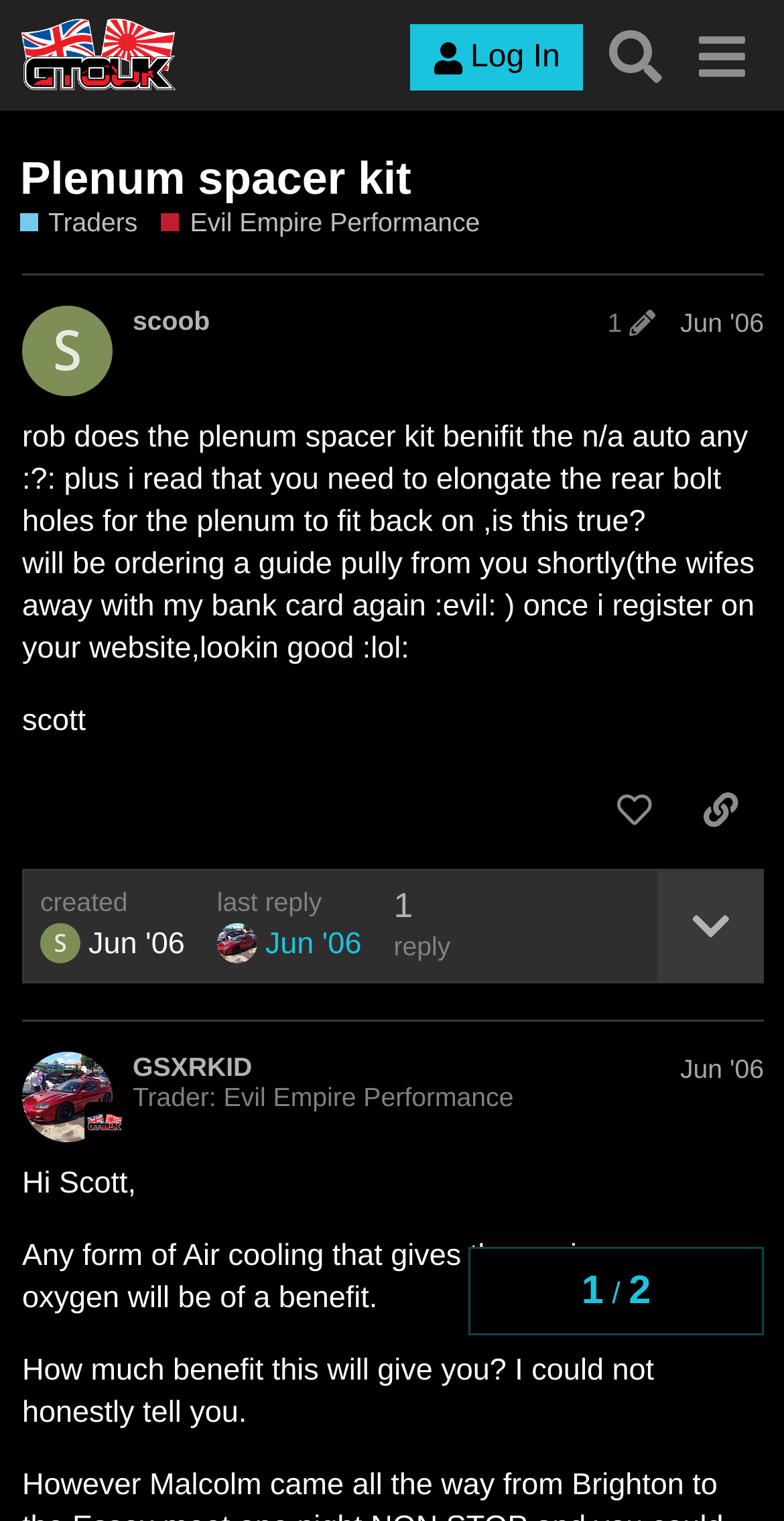What is the status of the user scoob's bank card?
Provide a concise answer using a single word or phrase based on the image.

With his wife